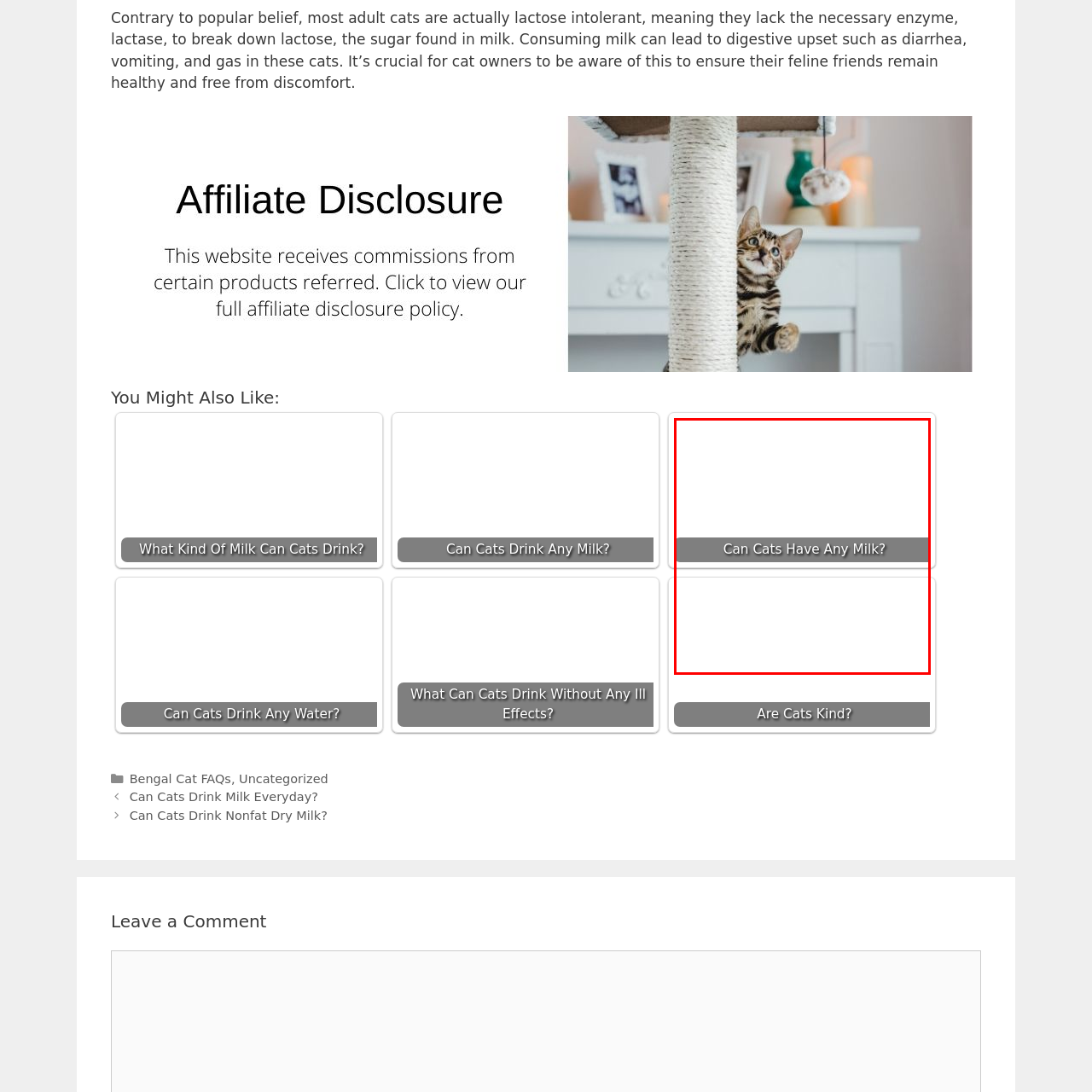What type of button is suggested by the design?
Pay attention to the image within the red bounding box and answer using just one word or a concise phrase.

Interactive